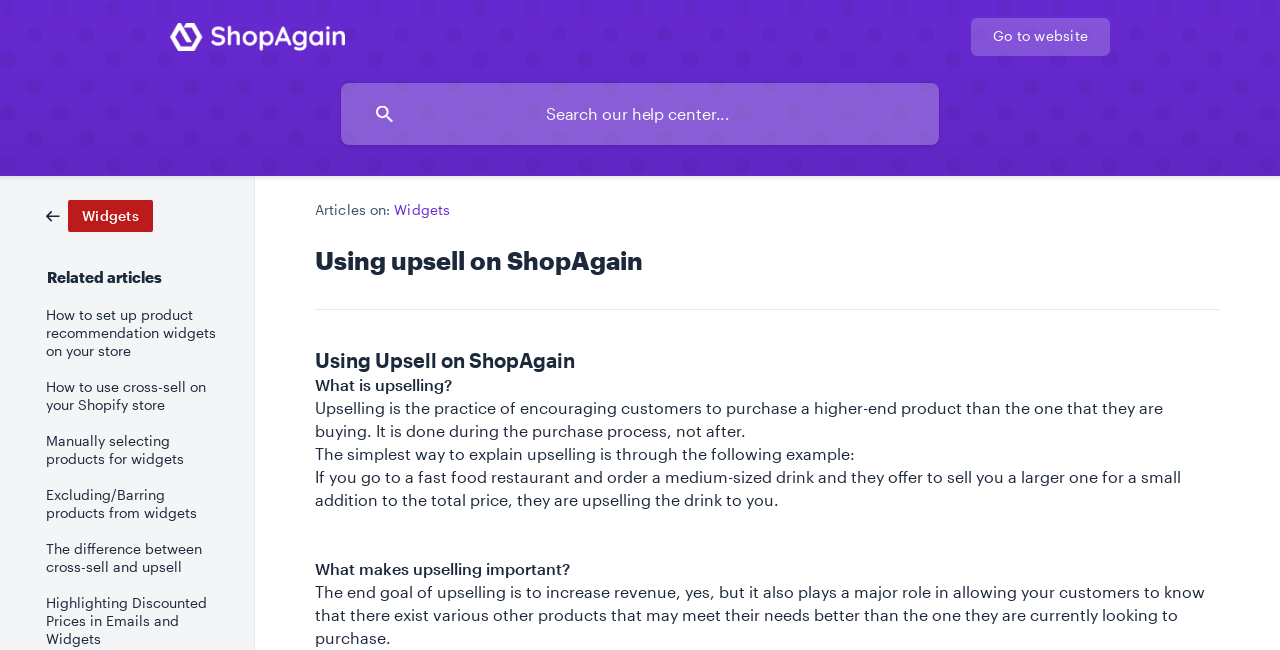How do you set up product recommendation widgets on your store?
We need a detailed and exhaustive answer to the question. Please elaborate.

The webpage does not provide a direct answer to this question, but it does provide a link to an article titled 'How to set up product recommendation widgets on your store' that may provide the necessary information.